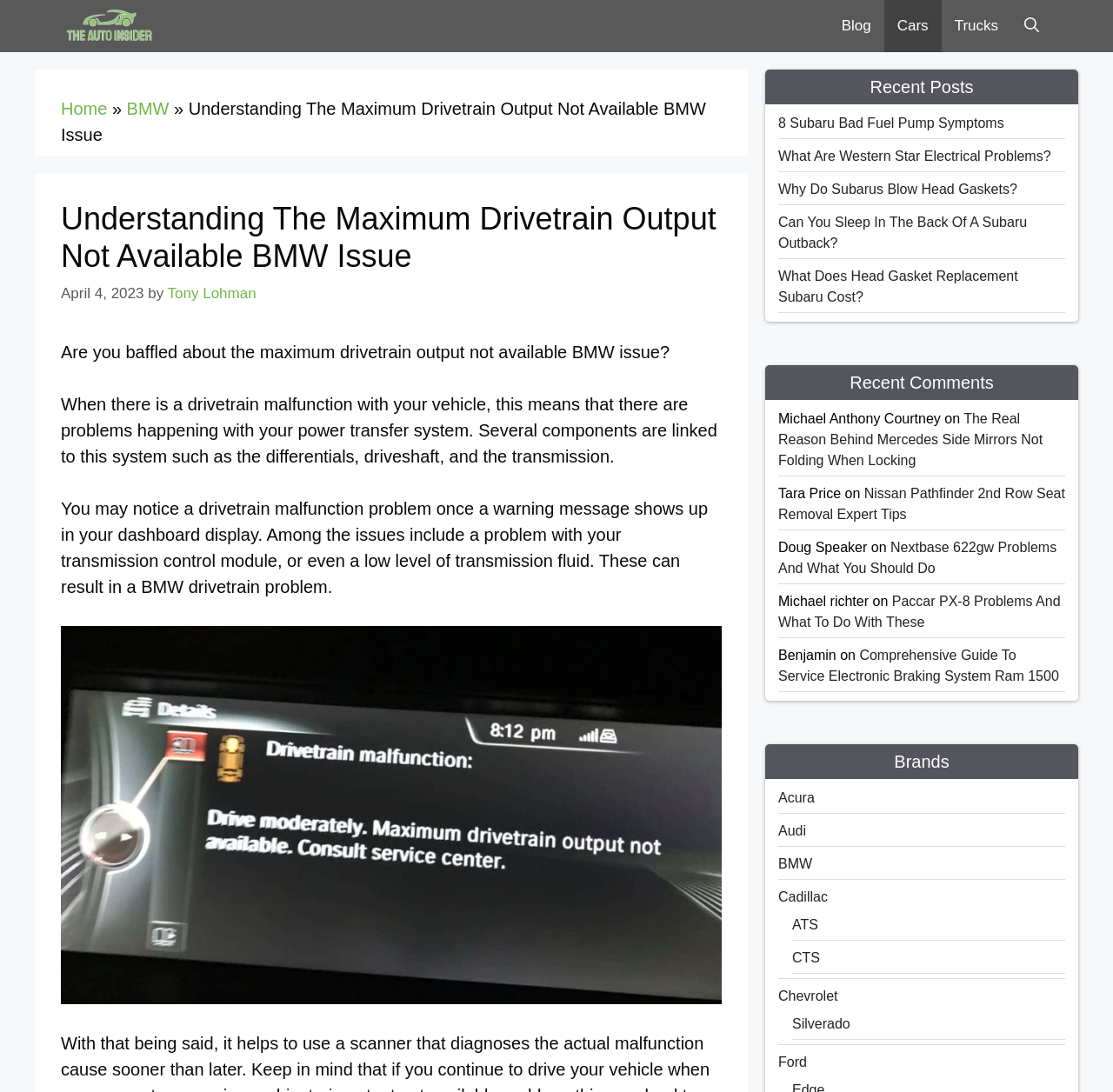What is the author of the main article?
Answer with a single word or short phrase according to what you see in the image.

Tony Lohman